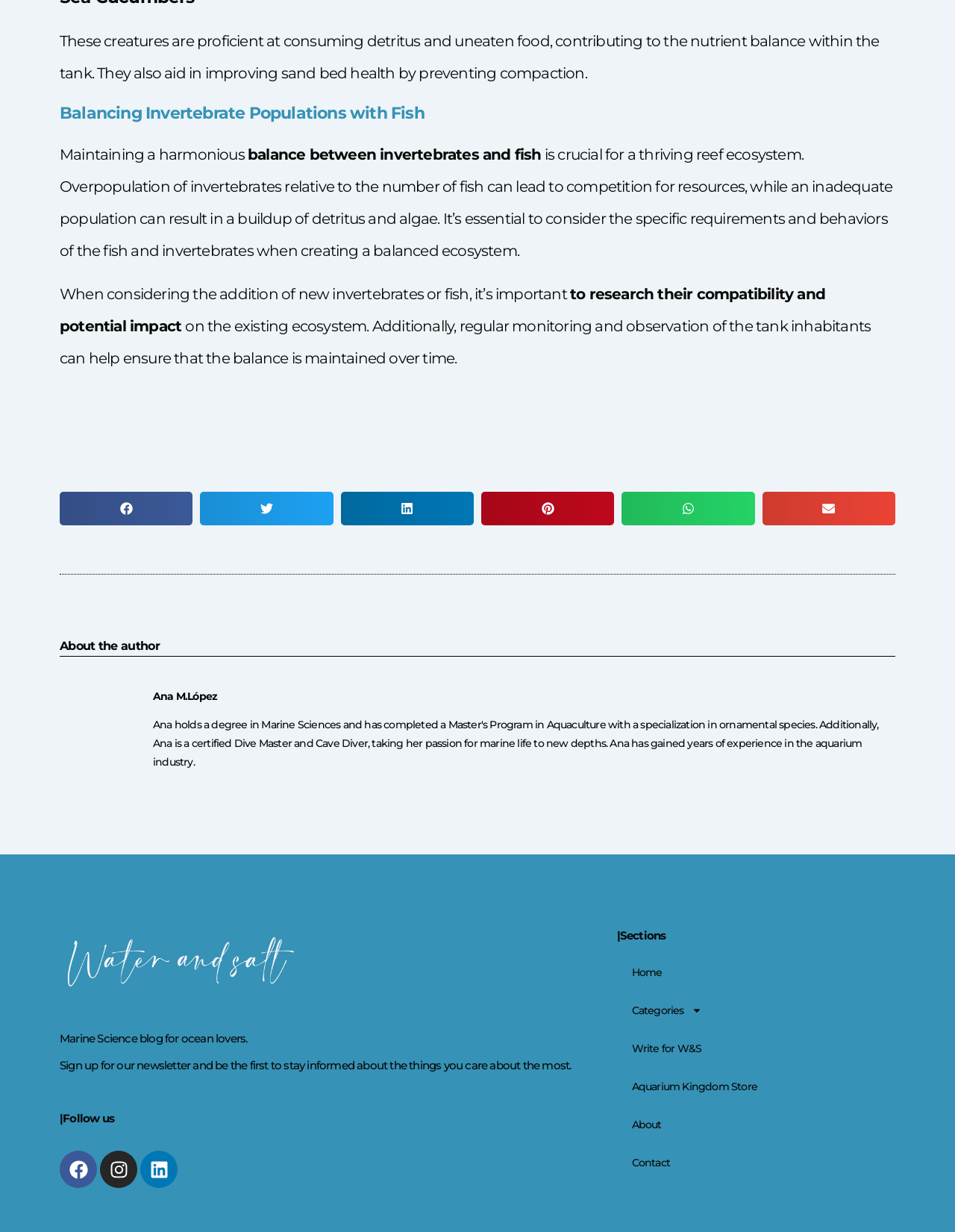Using the description "Contact", predict the bounding box of the relevant HTML element.

[0.646, 0.928, 0.938, 0.959]